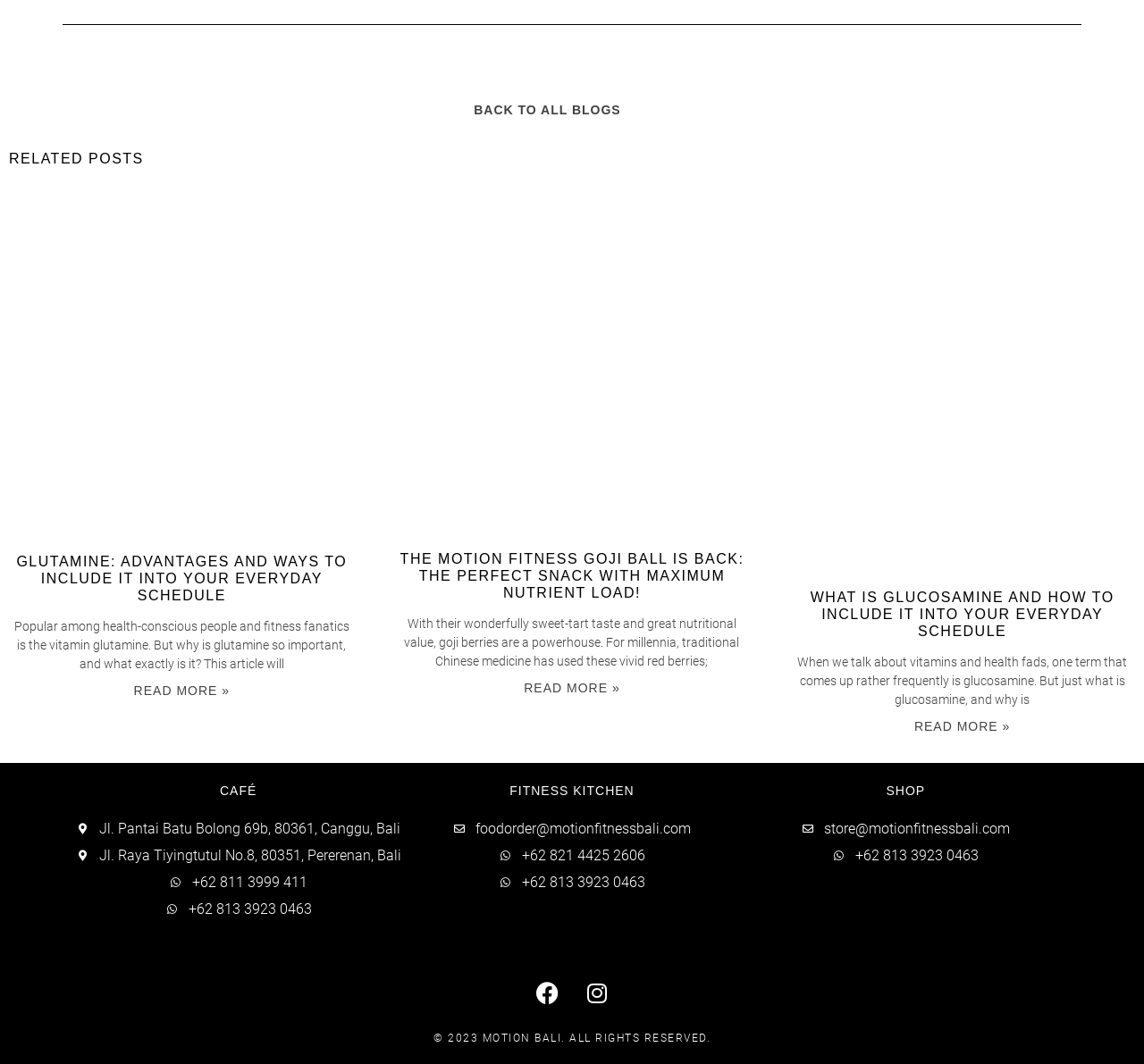Please identify the bounding box coordinates of the element I should click to complete this instruction: 'Visit Instagram page'. The coordinates should be given as four float numbers between 0 and 1, like this: [left, top, right, bottom].

[0.502, 0.912, 0.541, 0.954]